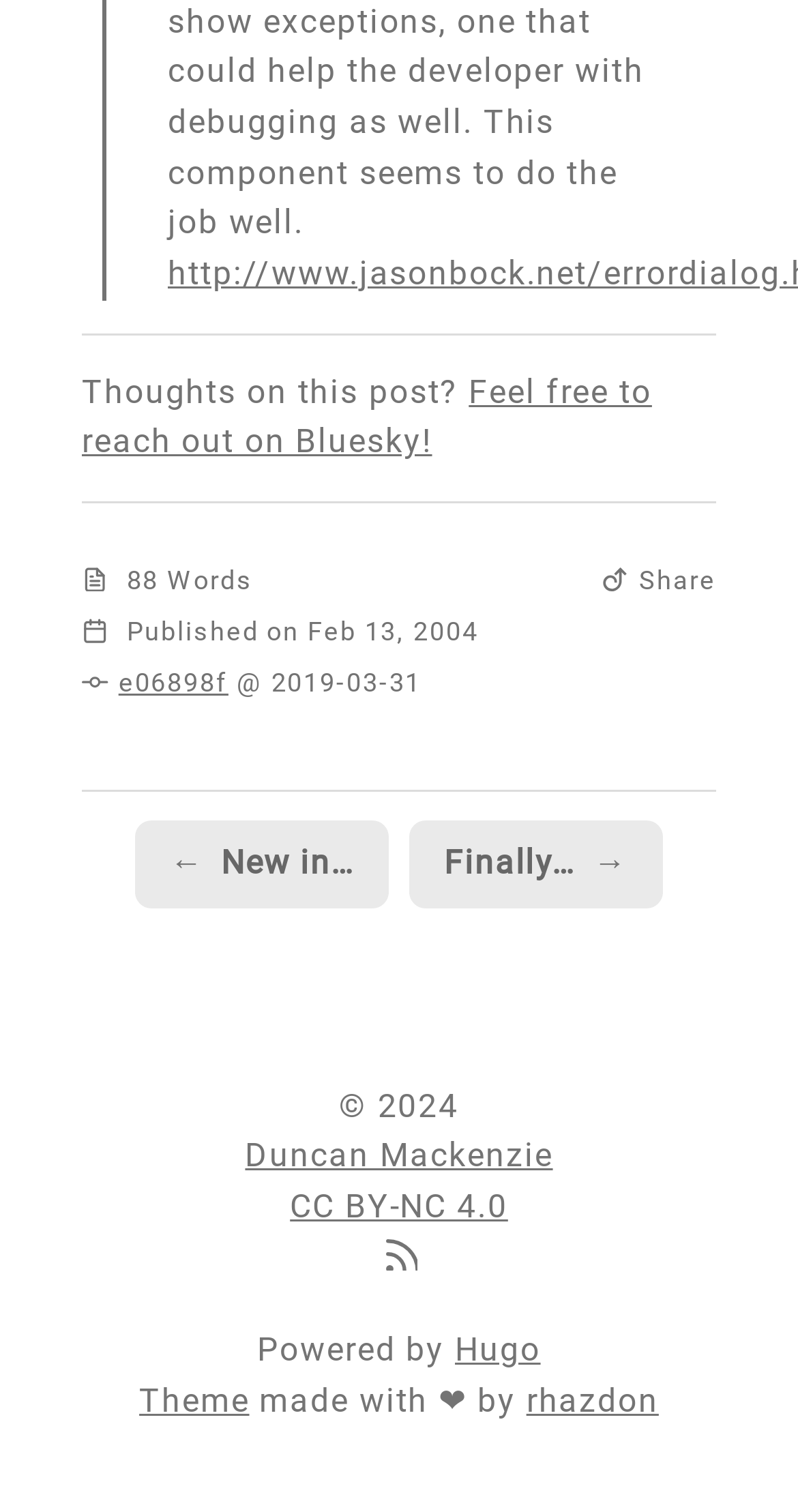What is the theme of the website?
Kindly answer the question with as much detail as you can.

I found the theme of the website by looking at the text 'made with ❤ by rhazdon' at the bottom of the page, which indicates the theme and its creator.